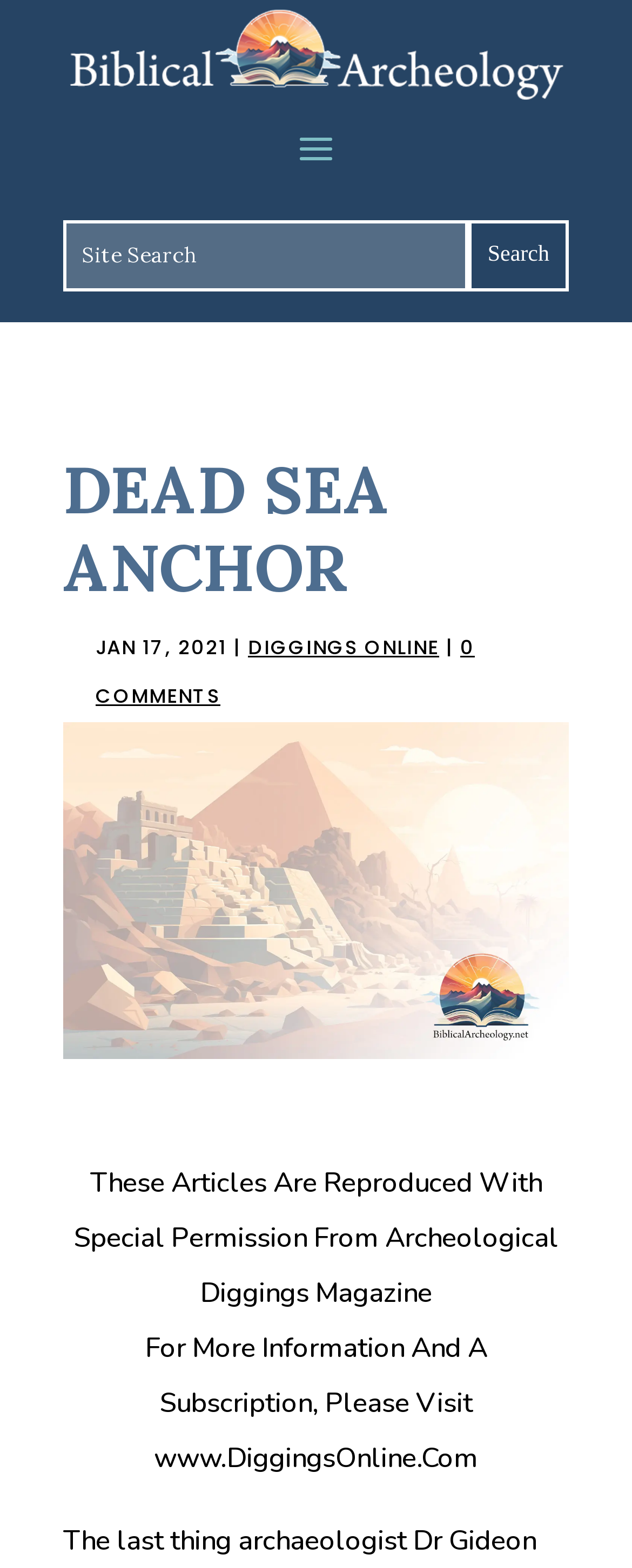How many comments are there on the article?
Provide a detailed answer to the question, using the image to inform your response.

The number of comments on the article is mentioned as '0 COMMENTS' which is located below the date of the article on the webpage.